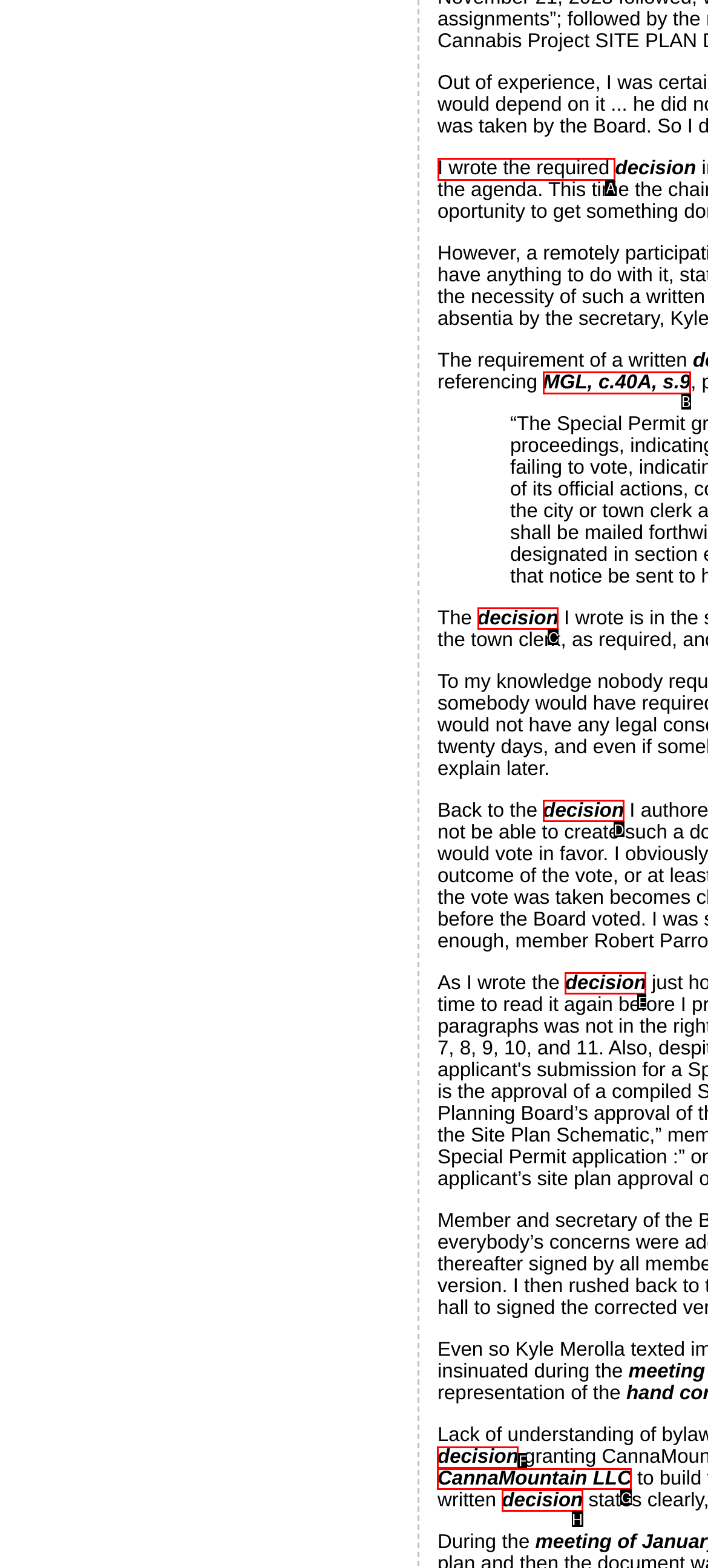Identify the letter of the UI element needed to carry out the task: Click the link to view the decision
Reply with the letter of the chosen option.

A